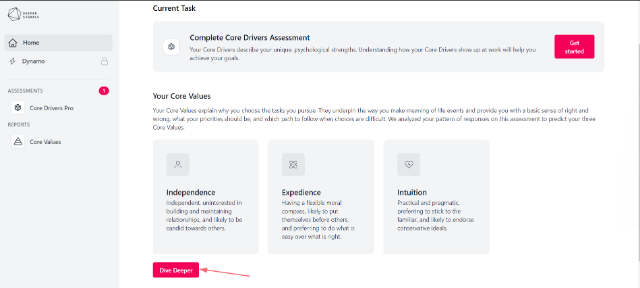Provide a brief response in the form of a single word or phrase:
How many categories of core values are displayed?

Three